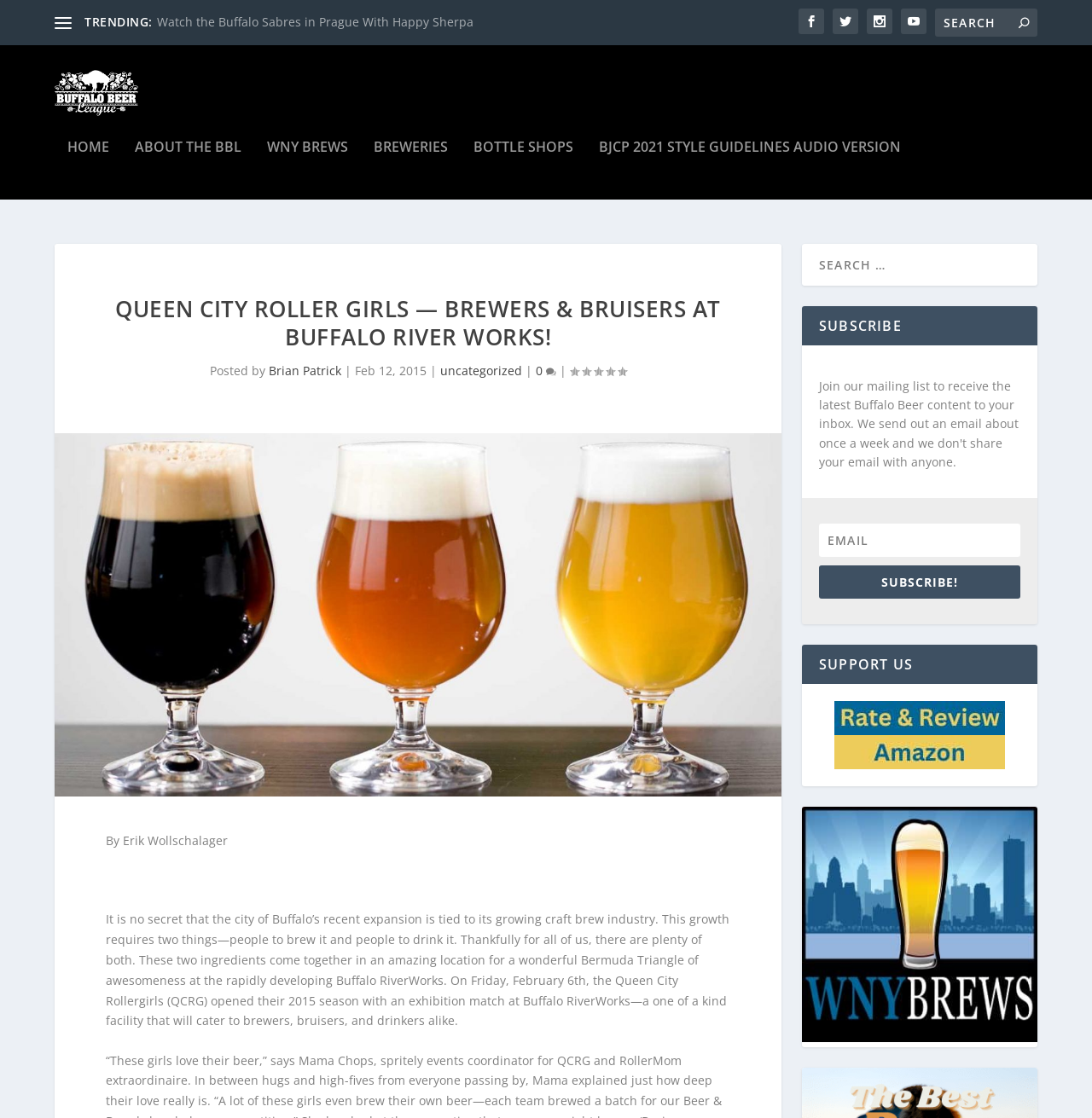Please identify the bounding box coordinates of the element's region that should be clicked to execute the following instruction: "Search our site". The bounding box coordinates must be four float numbers between 0 and 1, i.e., [left, top, right, bottom].

None